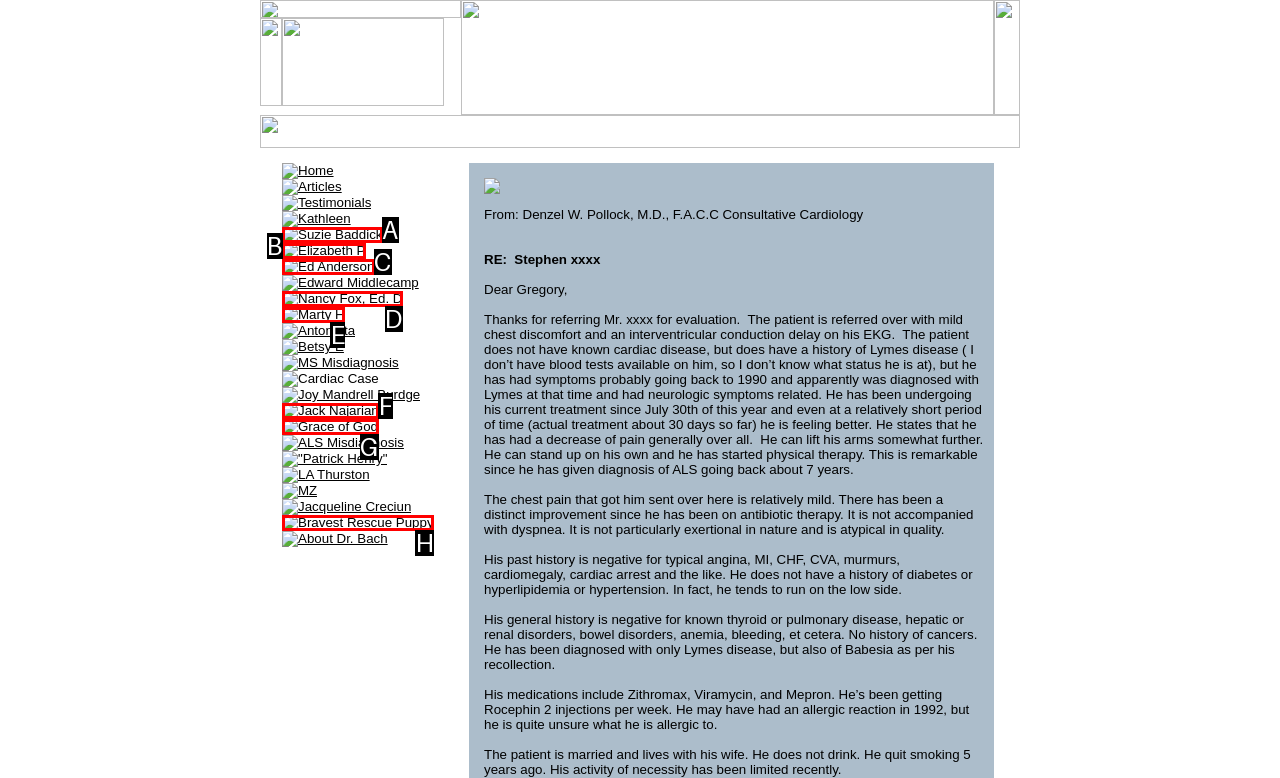Refer to the element description: alt="Ed Anderson" name="CM4all_24812" and identify the matching HTML element. State your answer with the appropriate letter.

C